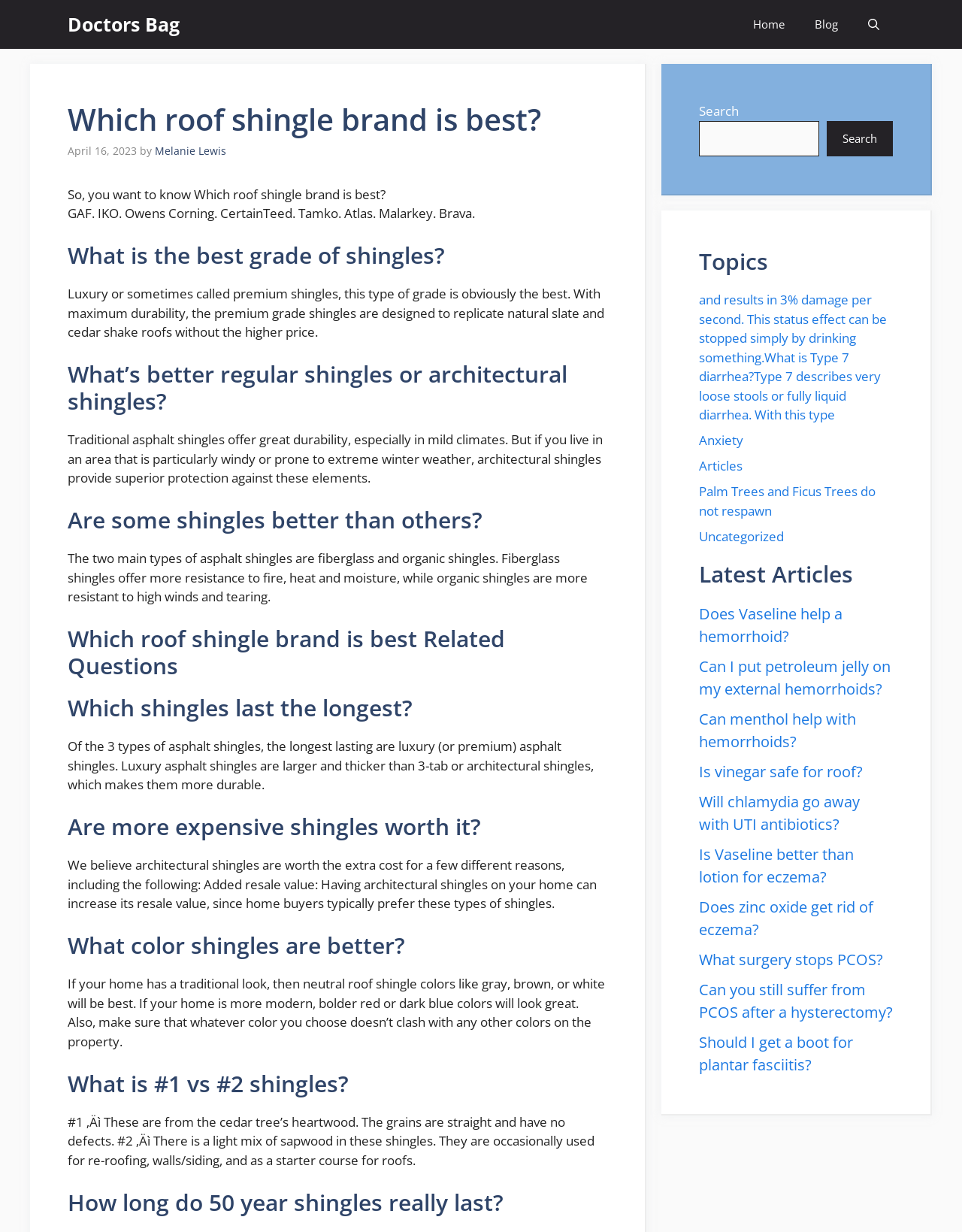Please locate the bounding box coordinates for the element that should be clicked to achieve the following instruction: "Click on 'Our Christian Values'". Ensure the coordinates are given as four float numbers between 0 and 1, i.e., [left, top, right, bottom].

None